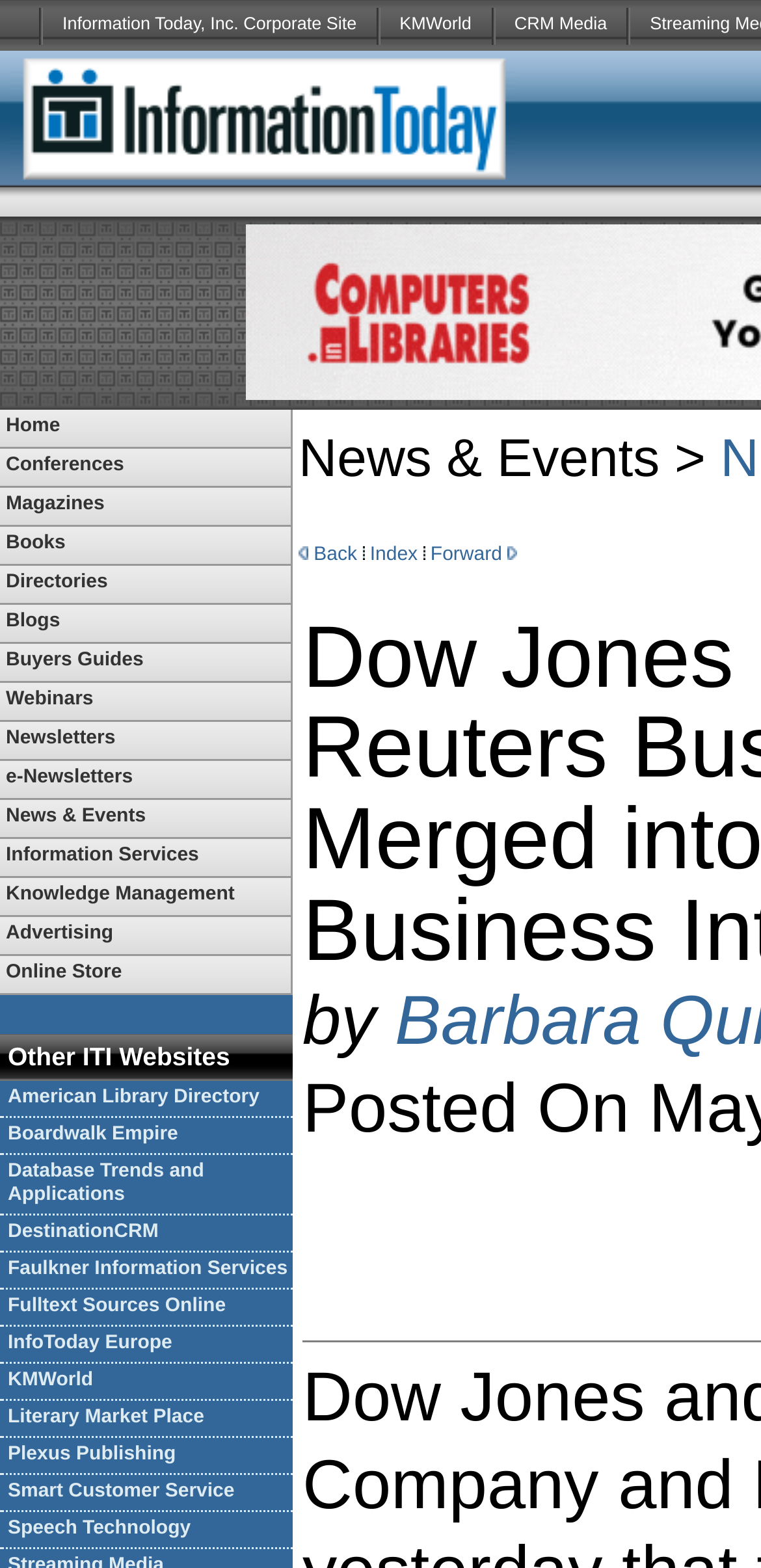Identify the bounding box coordinates of the region that should be clicked to execute the following instruction: "Click on Other ITI Websites".

[0.0, 0.659, 0.385, 0.689]